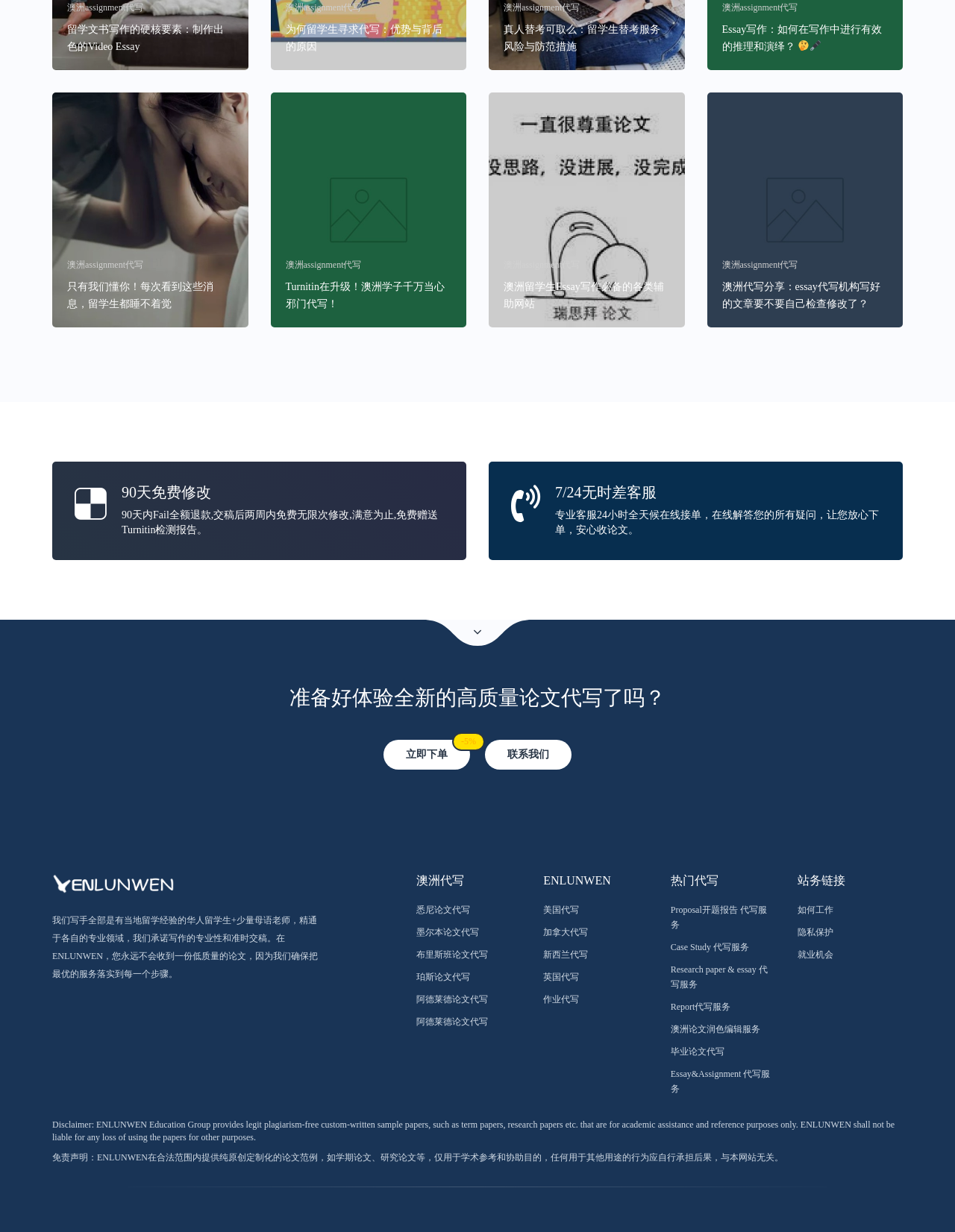Based on the image, provide a detailed and complete answer to the question: 
What is the guarantee provided by the website?

According to the webpage, the website provides a 90-day free modification guarantee, which means that customers can request modifications to their papers within 90 days of receiving the final product.